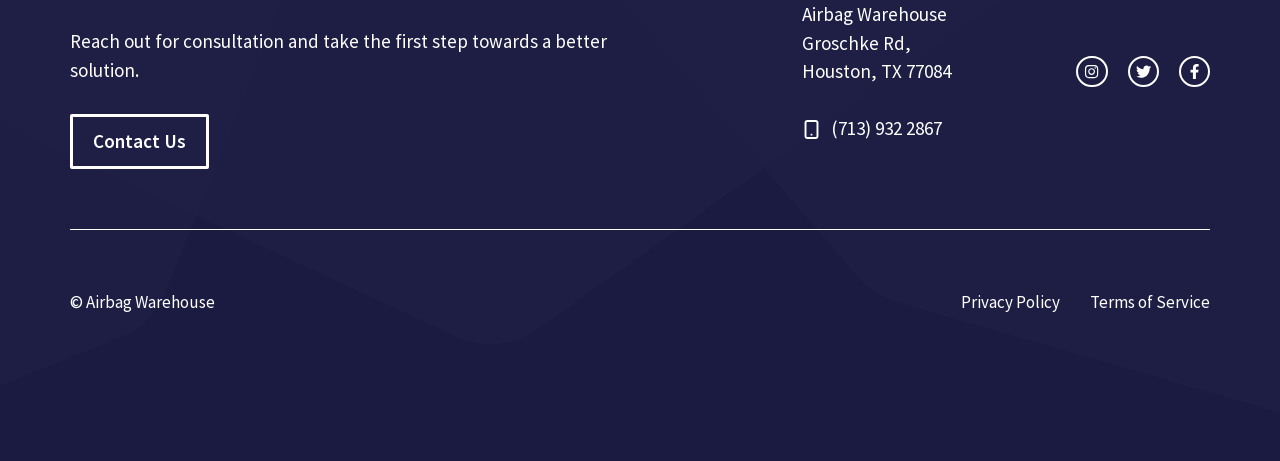Use a single word or phrase to respond to the question:
How many social media links are there?

3